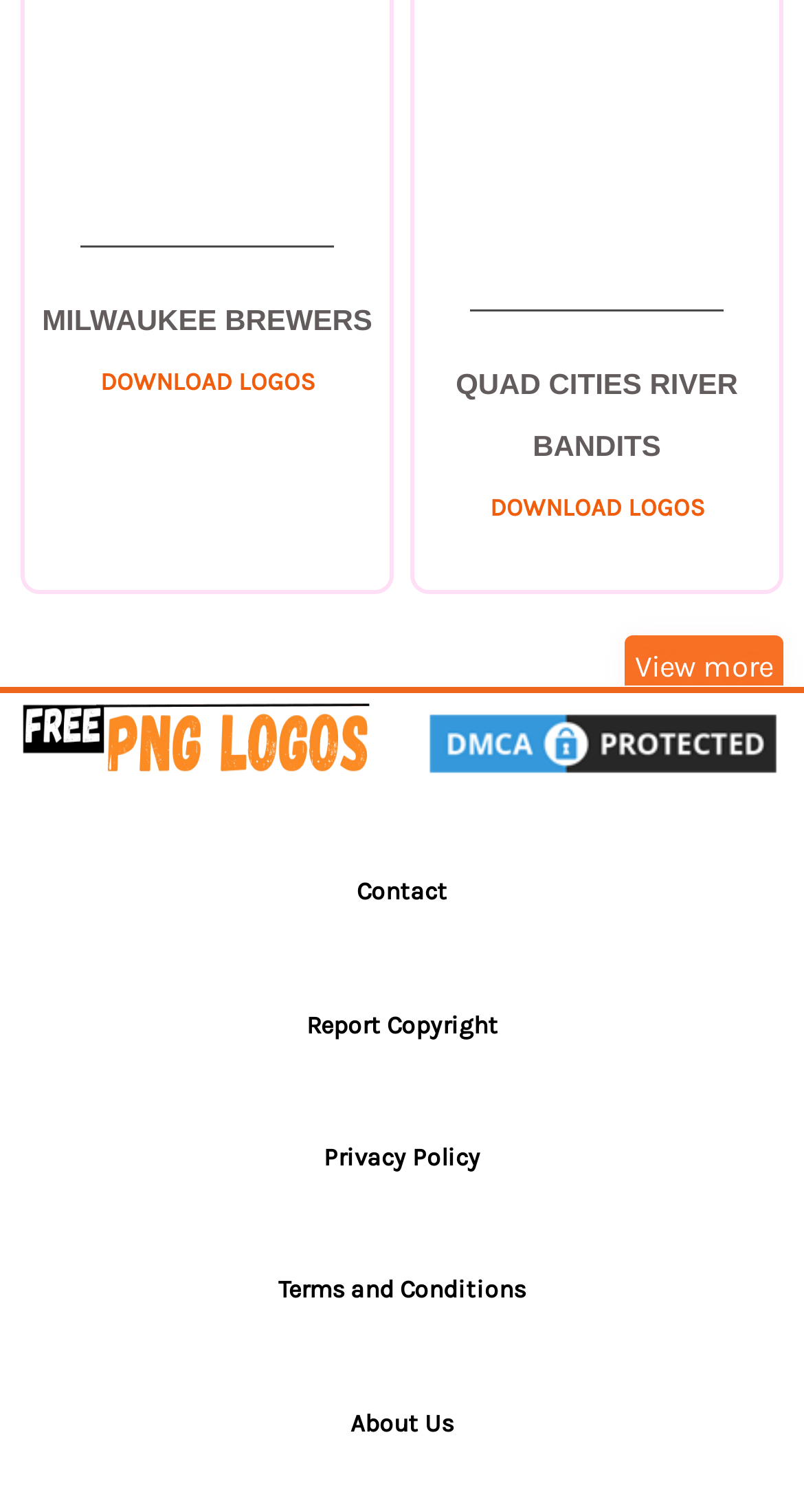Locate the bounding box coordinates of the element's region that should be clicked to carry out the following instruction: "Download QUAD CITIES RIVER BANDITS logos". The coordinates need to be four float numbers between 0 and 1, i.e., [left, top, right, bottom].

[0.609, 0.326, 0.876, 0.345]